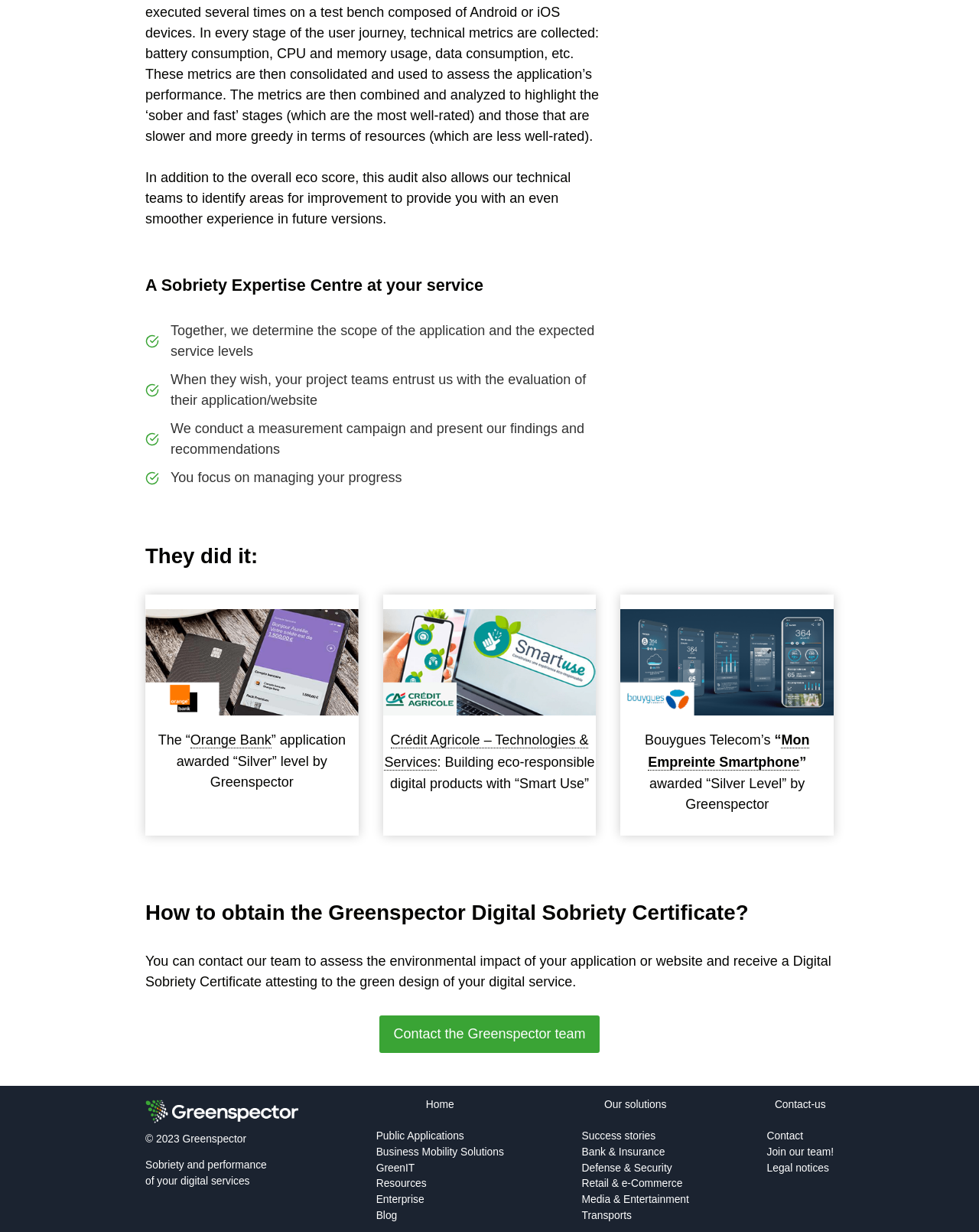What is the name of the service that helps build eco-responsible digital products?
Using the image, give a concise answer in the form of a single word or short phrase.

Smart Use